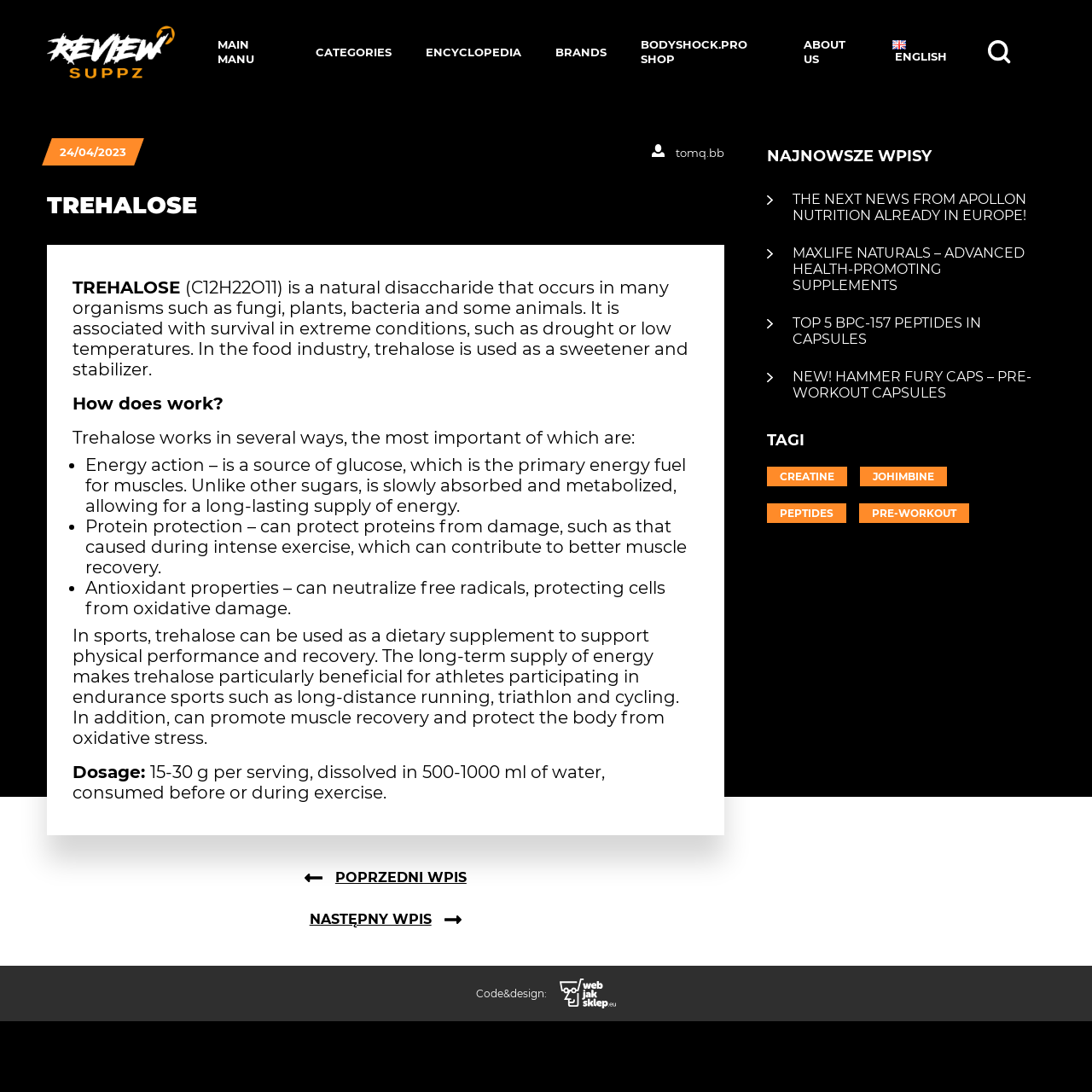What is the recommended dosage of Trehalose?
Based on the image, answer the question with as much detail as possible.

The webpage recommends a dosage of 15-30 grams of Trehalose per serving, dissolved in 500-1000 ml of water, to be consumed before or during exercise.